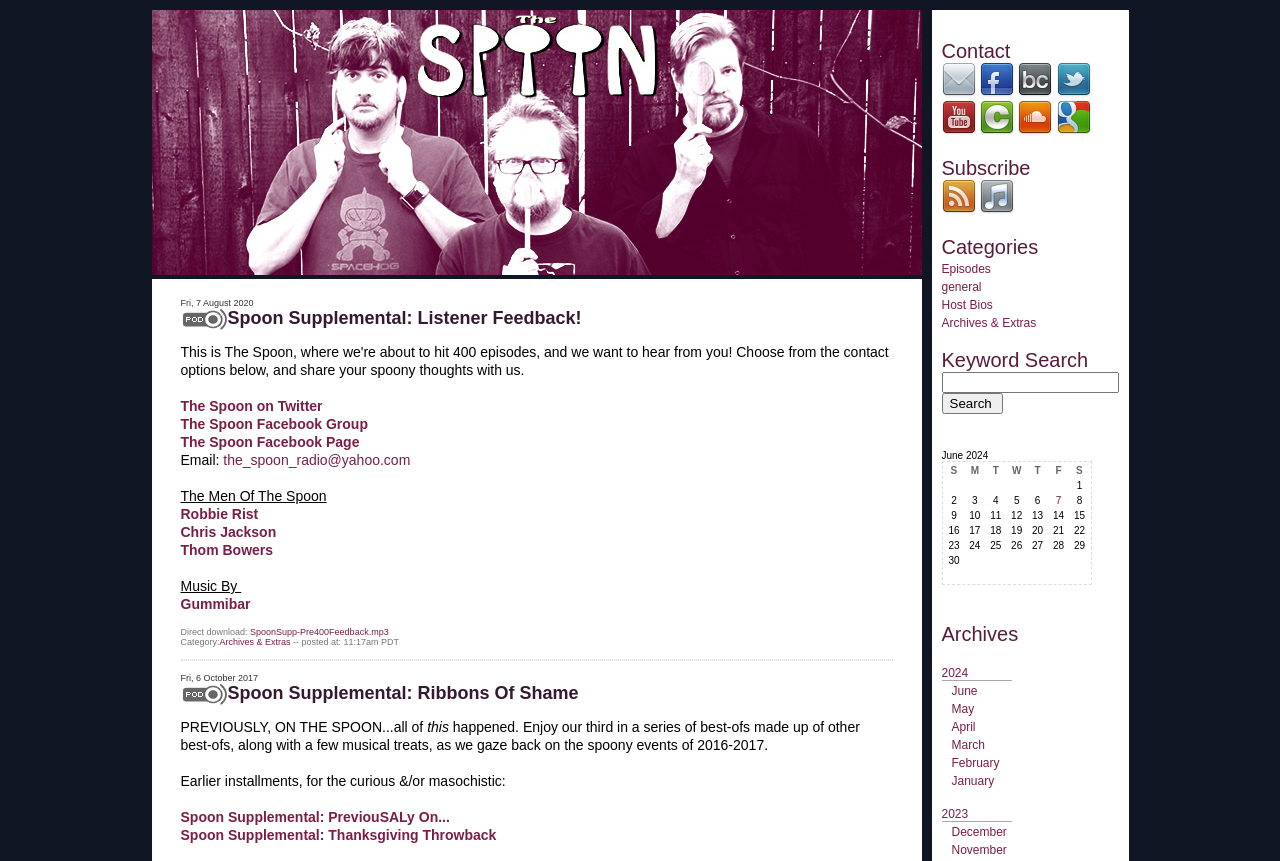Could you provide the bounding box coordinates for the portion of the screen to click to complete this instruction: "Click on the Subscribe button"?

[0.736, 0.232, 0.762, 0.252]